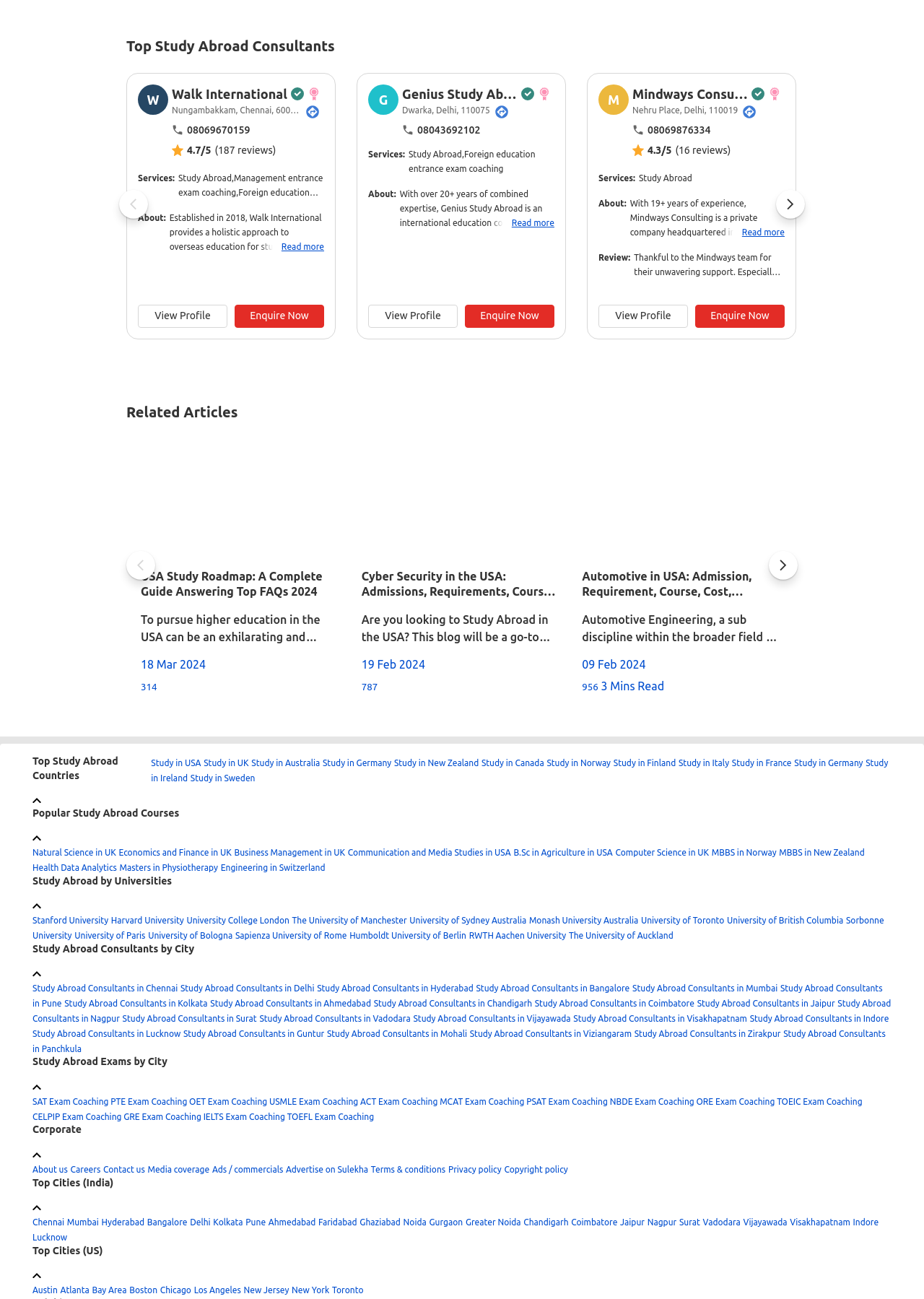Please identify the bounding box coordinates of the element's region that needs to be clicked to fulfill the following instruction: "Call Walk International". The bounding box coordinates should consist of four float numbers between 0 and 1, i.e., [left, top, right, bottom].

[0.202, 0.095, 0.271, 0.105]